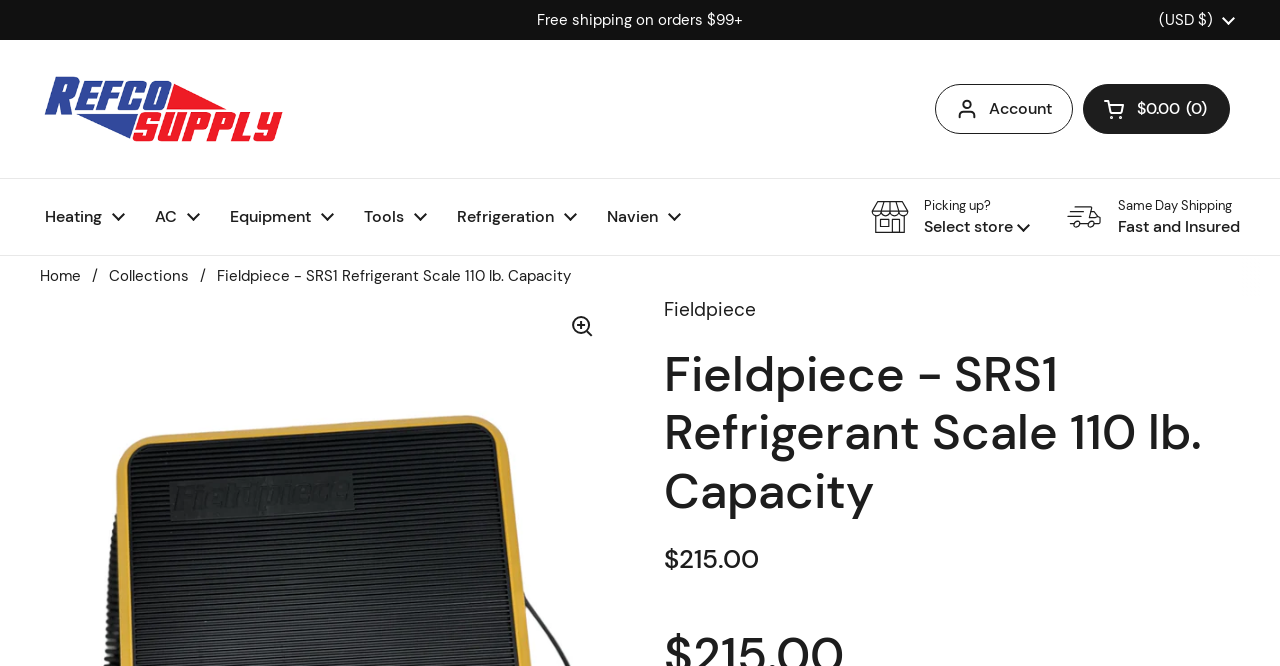Identify the bounding box coordinates of the region that should be clicked to execute the following instruction: "Select store".

[0.68, 0.297, 0.805, 0.354]